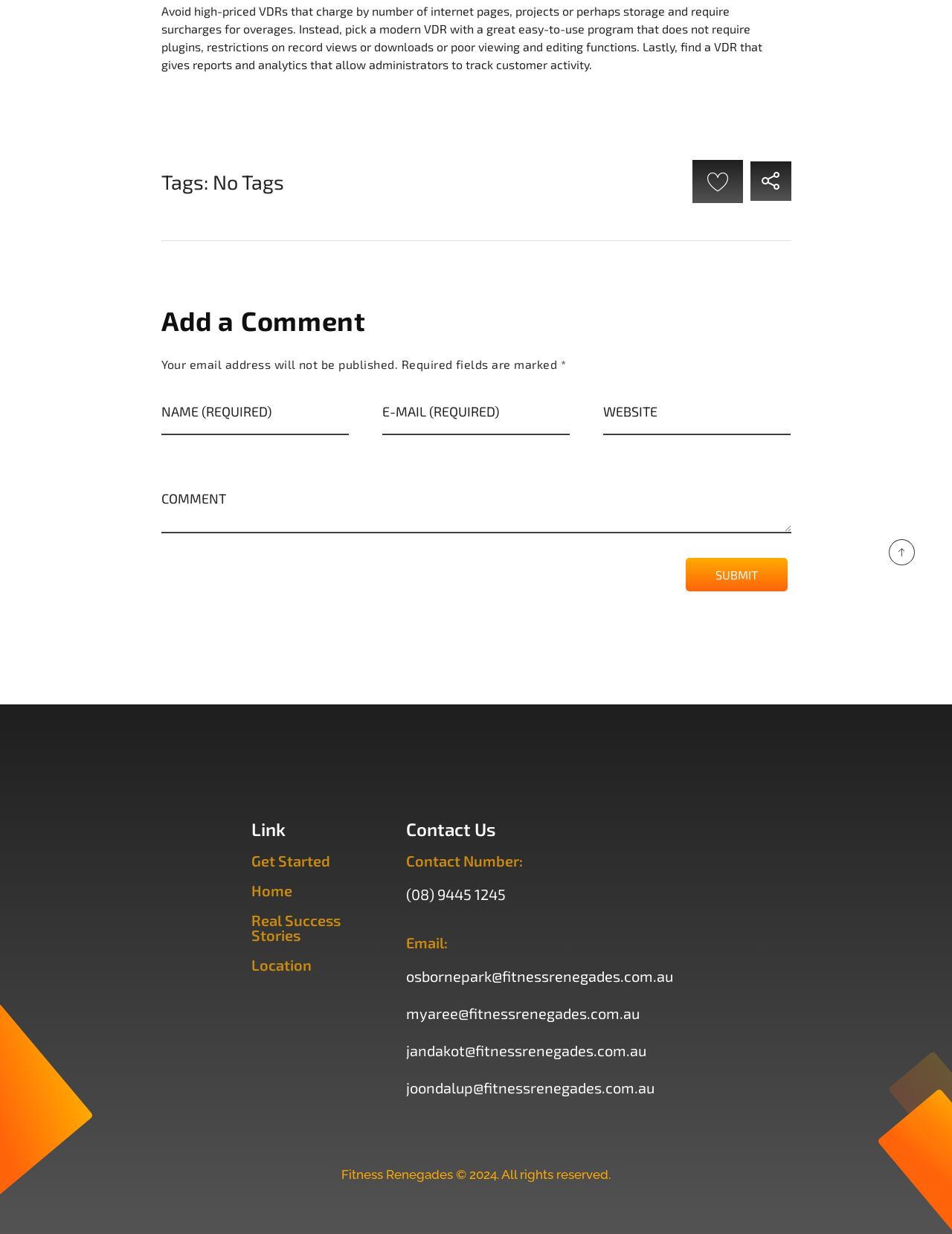Show the bounding box coordinates for the HTML element as described: "parent_node: WEBSITE name="url"".

[0.634, 0.312, 0.831, 0.351]